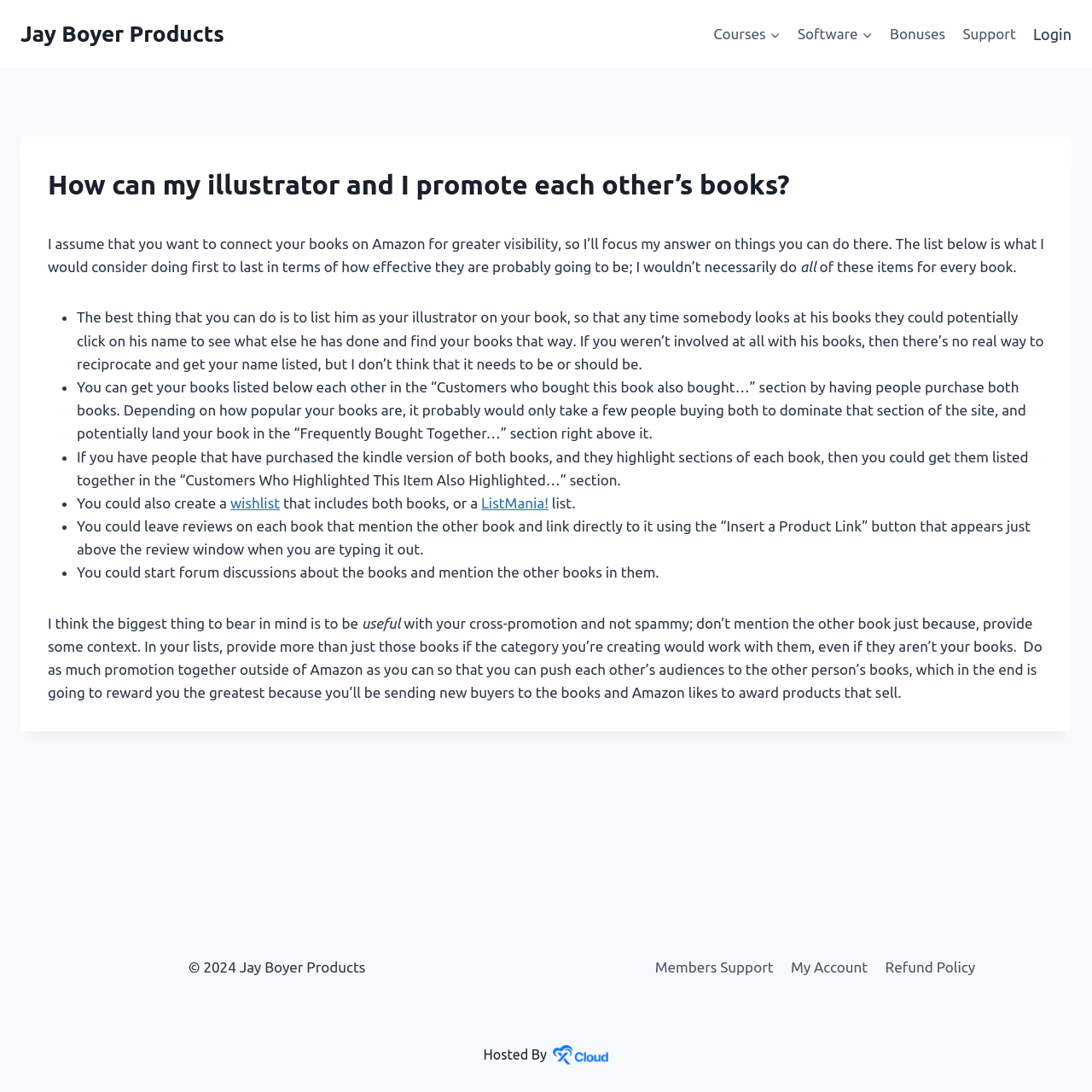Show the bounding box coordinates for the element that needs to be clicked to execute the following instruction: "Click on ENTRY". Provide the coordinates in the form of four float numbers between 0 and 1, i.e., [left, top, right, bottom].

None